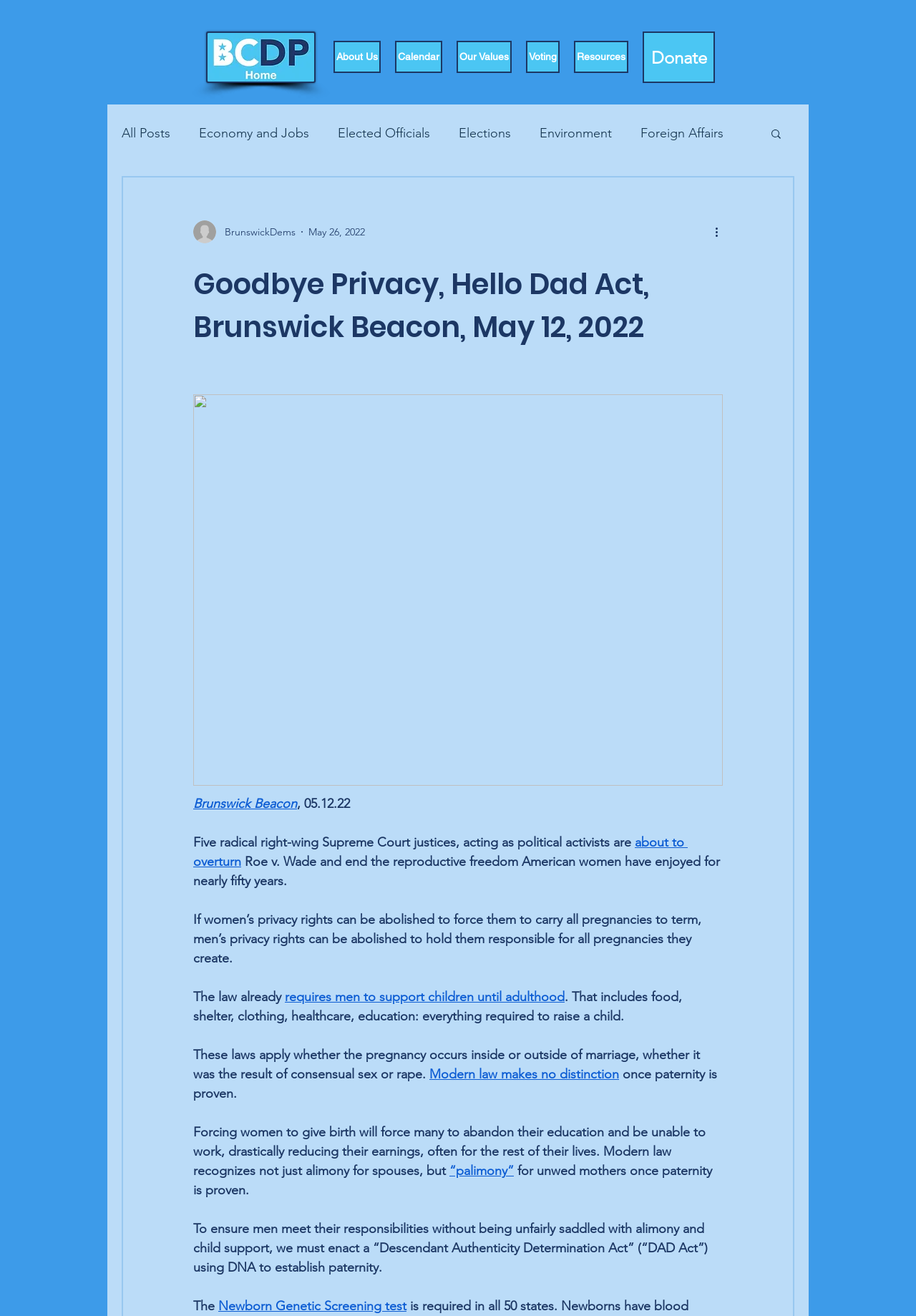Look at the image and write a detailed answer to the question: 
What is the date of the article?

The date of the article is May 12, 2022, which is mentioned at the top of the webpage and in the article title.